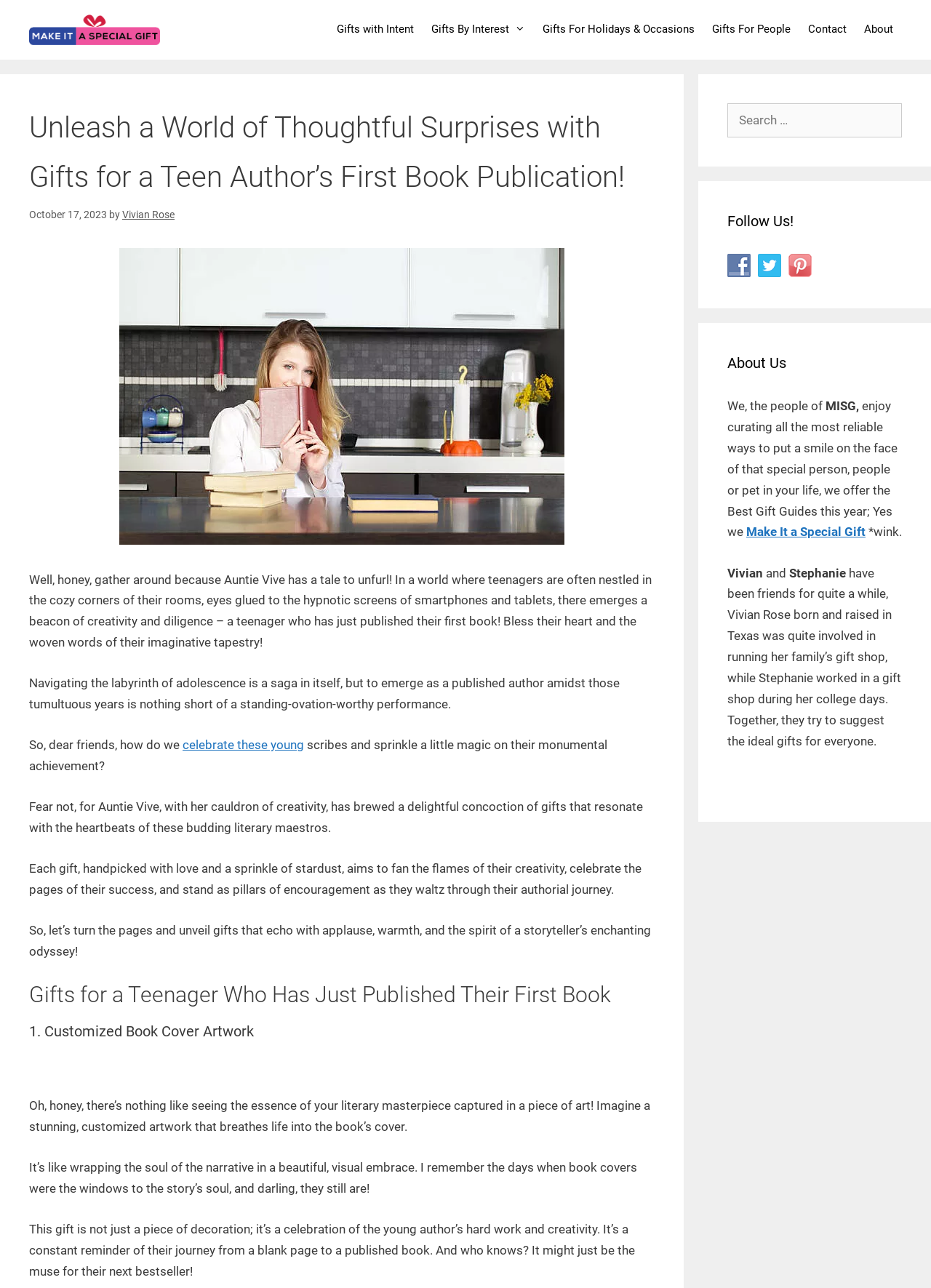Answer succinctly with a single word or phrase:
What is the purpose of the search box on the webpage?

To search for gifts